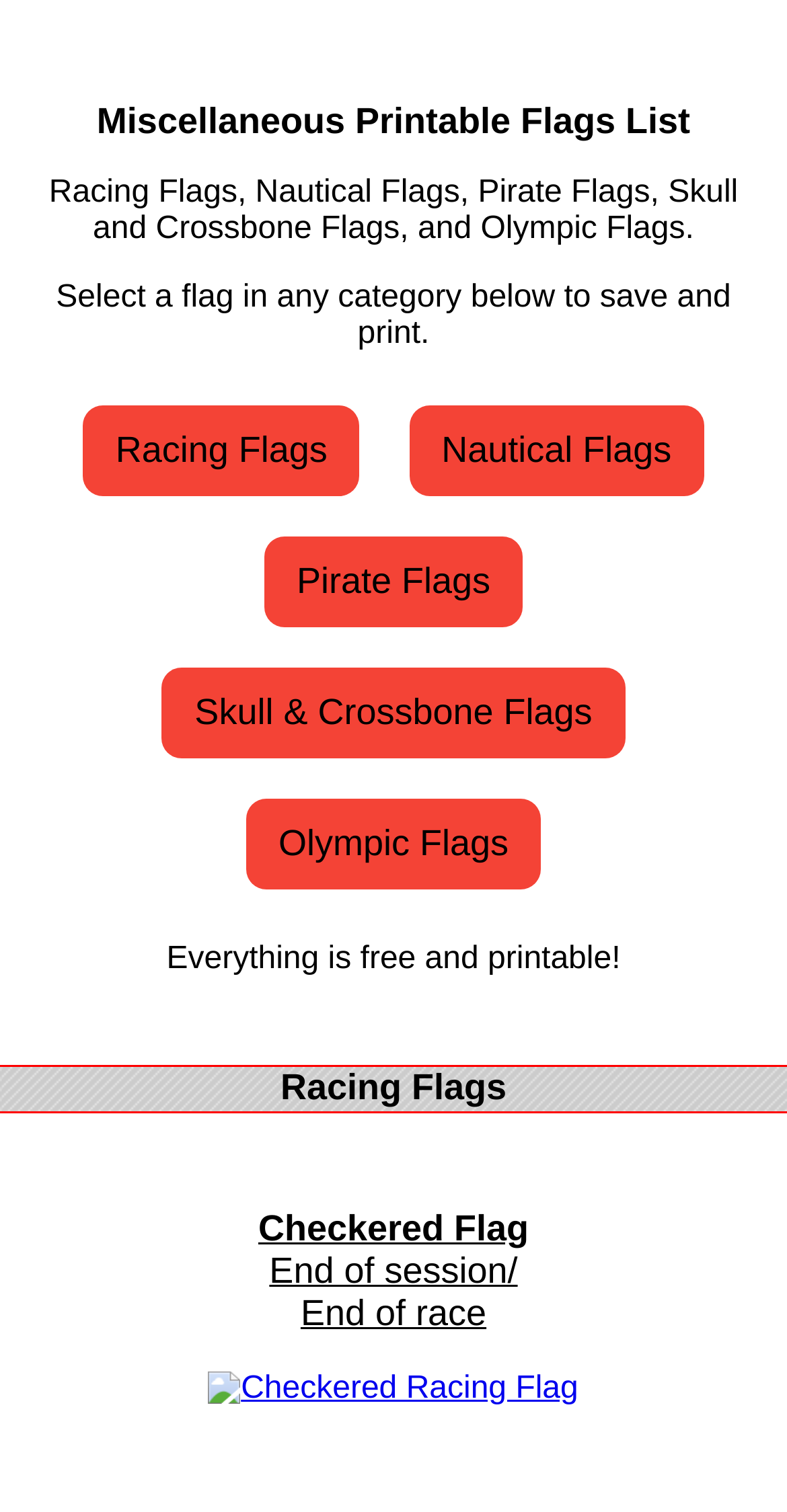Locate the bounding box coordinates of the area that needs to be clicked to fulfill the following instruction: "Select Racing Flags". The coordinates should be in the format of four float numbers between 0 and 1, namely [left, top, right, bottom].

[0.08, 0.288, 0.483, 0.311]